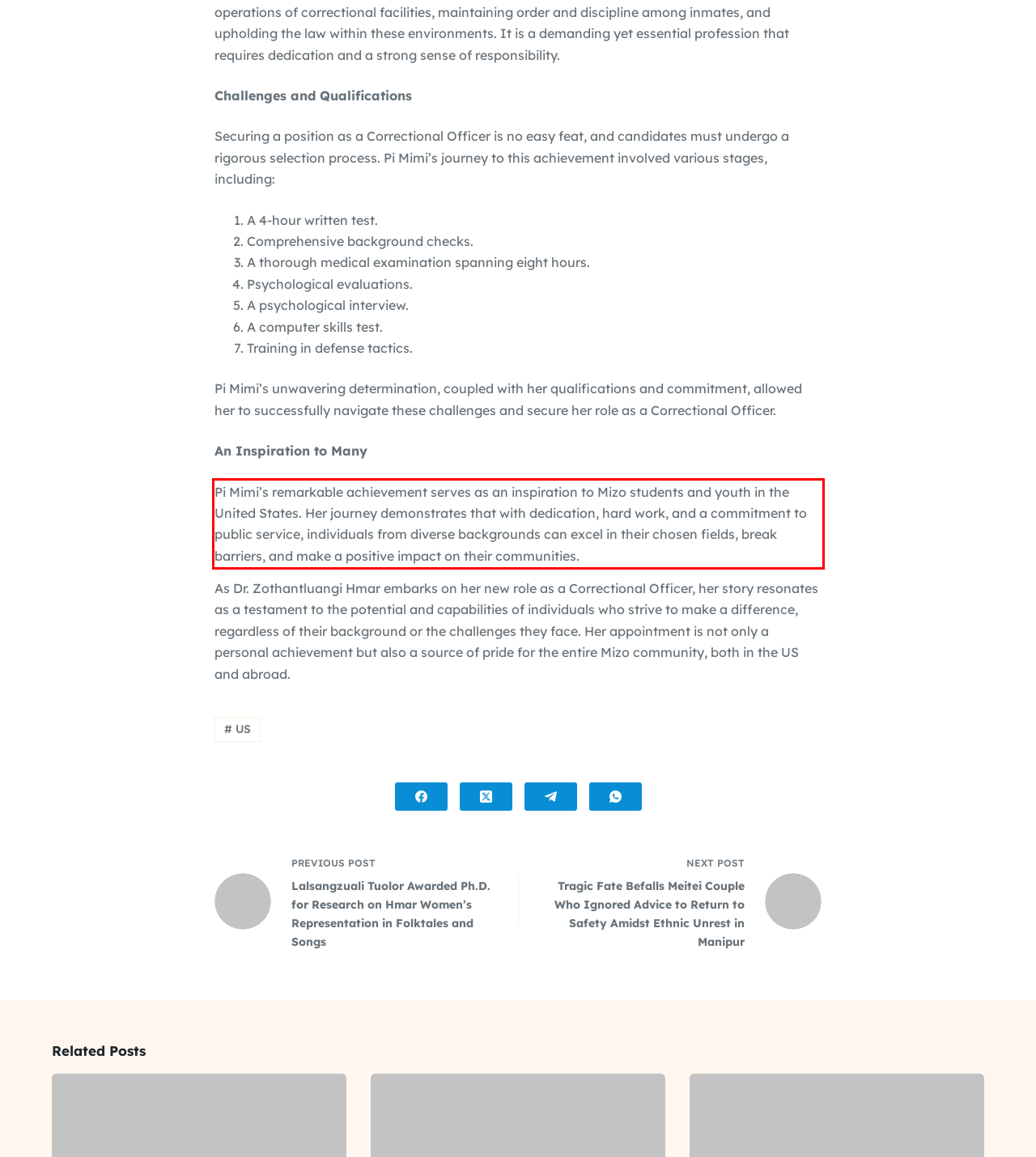Within the screenshot of the webpage, locate the red bounding box and use OCR to identify and provide the text content inside it.

Pi Mimi’s remarkable achievement serves as an inspiration to Mizo students and youth in the United States. Her journey demonstrates that with dedication, hard work, and a commitment to public service, individuals from diverse backgrounds can excel in their chosen fields, break barriers, and make a positive impact on their communities.